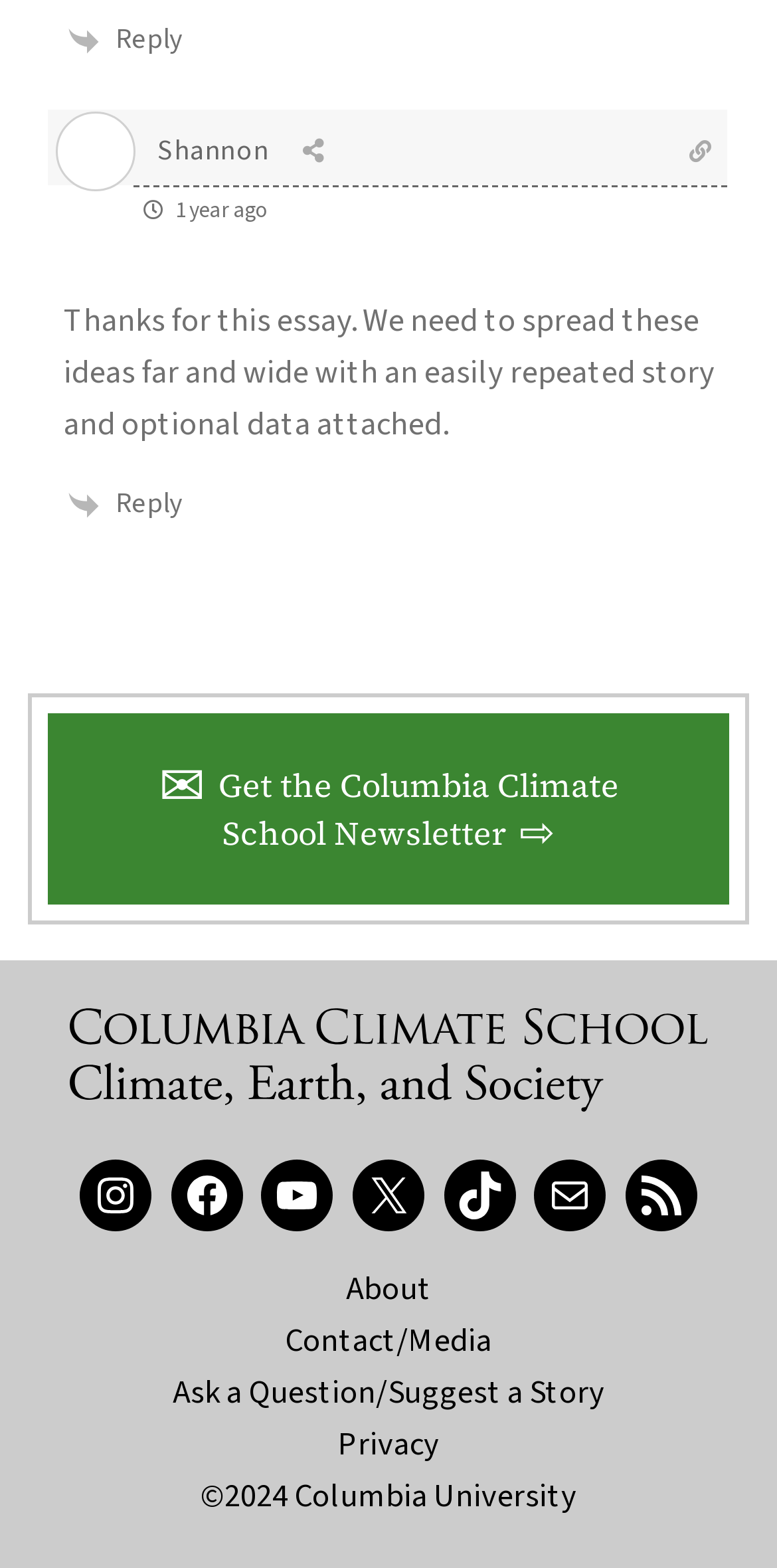What is the name of the school mentioned?
Provide a well-explained and detailed answer to the question.

I found the name of the school by looking at the link 'Columbia Climate School: Climate, Earth, and Society' which is located inside the figure element.